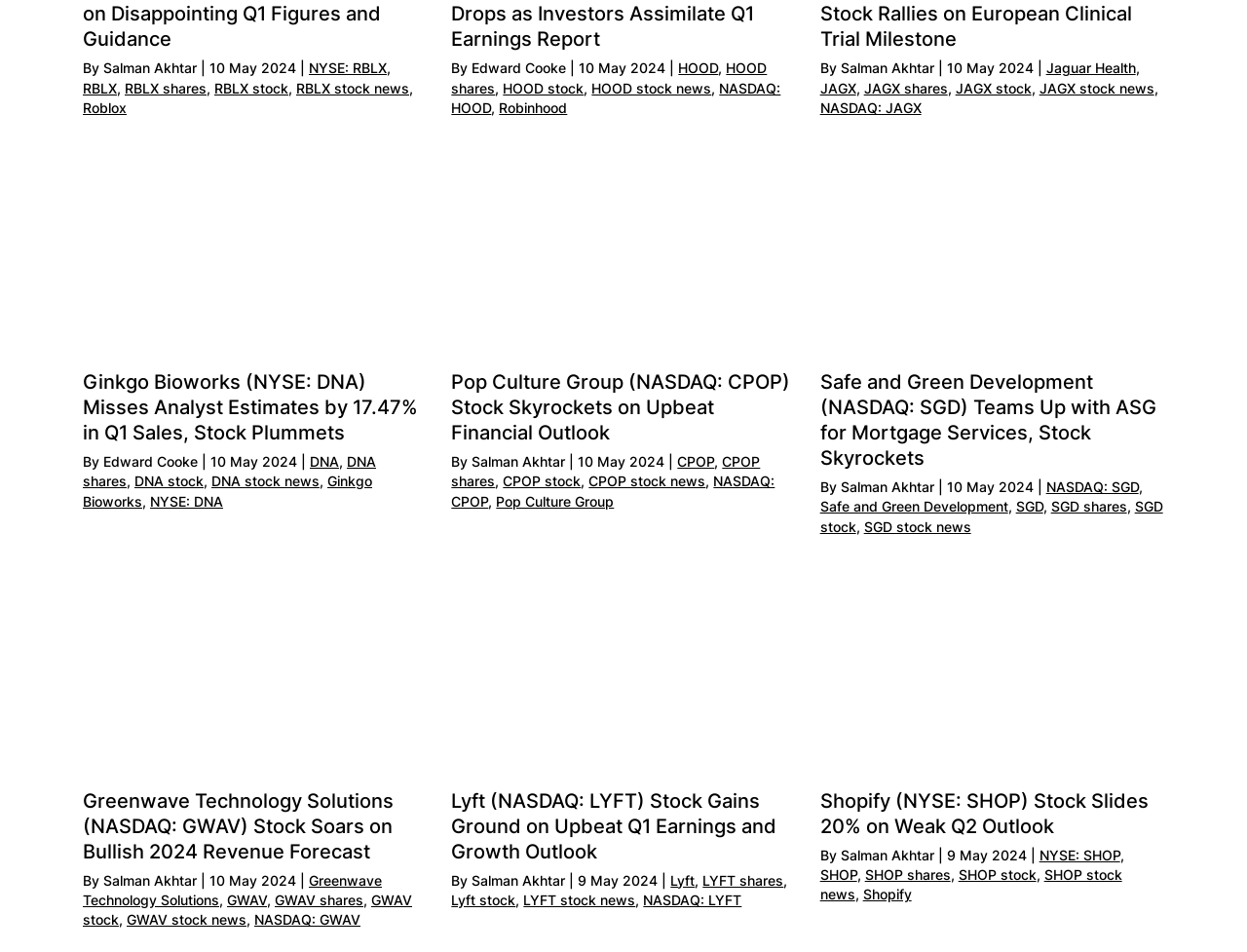Provide the bounding box coordinates of the HTML element this sentence describes: "DNA". The bounding box coordinates consist of four float numbers between 0 and 1, i.e., [left, top, right, bottom].

[0.248, 0.476, 0.272, 0.493]